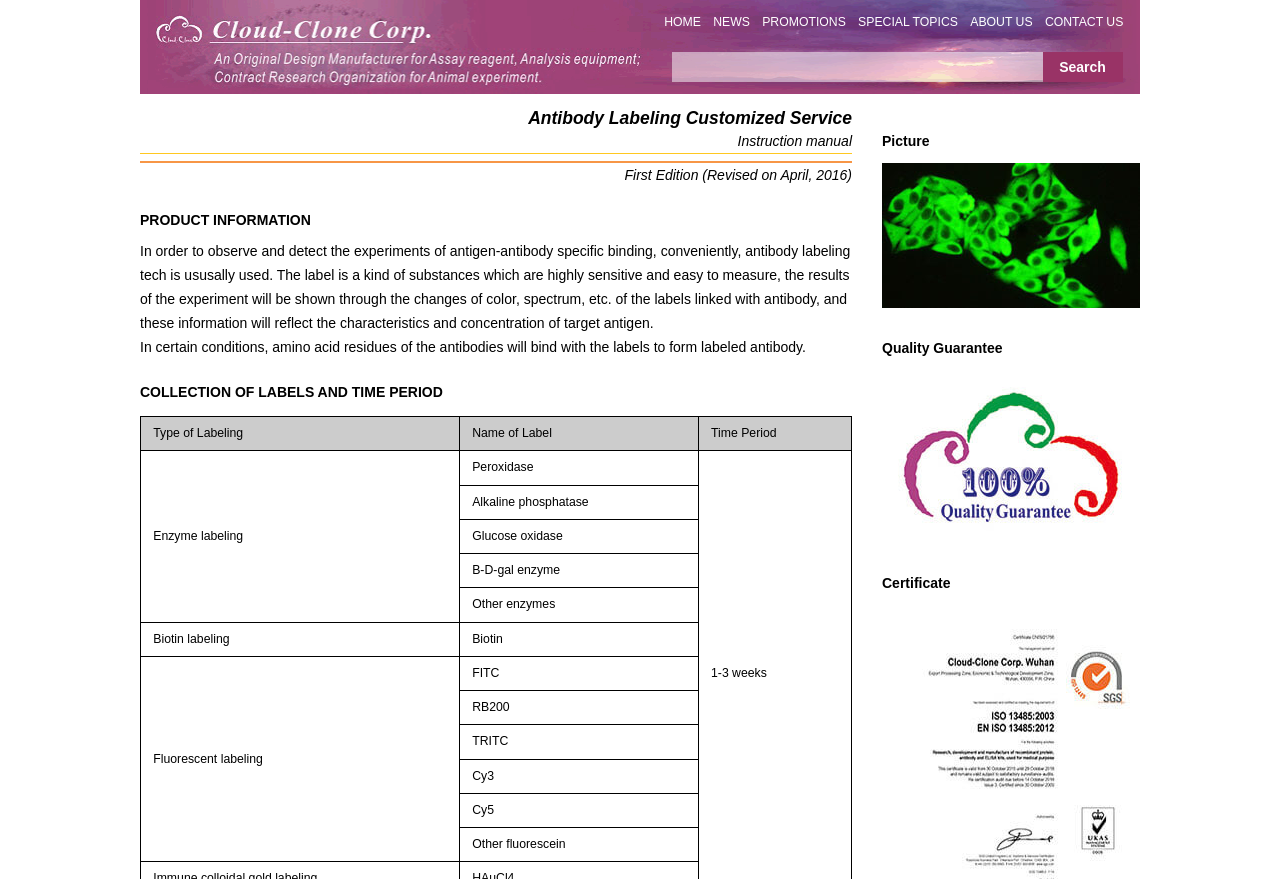Please locate the bounding box coordinates of the element's region that needs to be clicked to follow the instruction: "Click the CONTACT US link". The bounding box coordinates should be provided as four float numbers between 0 and 1, i.e., [left, top, right, bottom].

[0.816, 0.017, 0.878, 0.033]